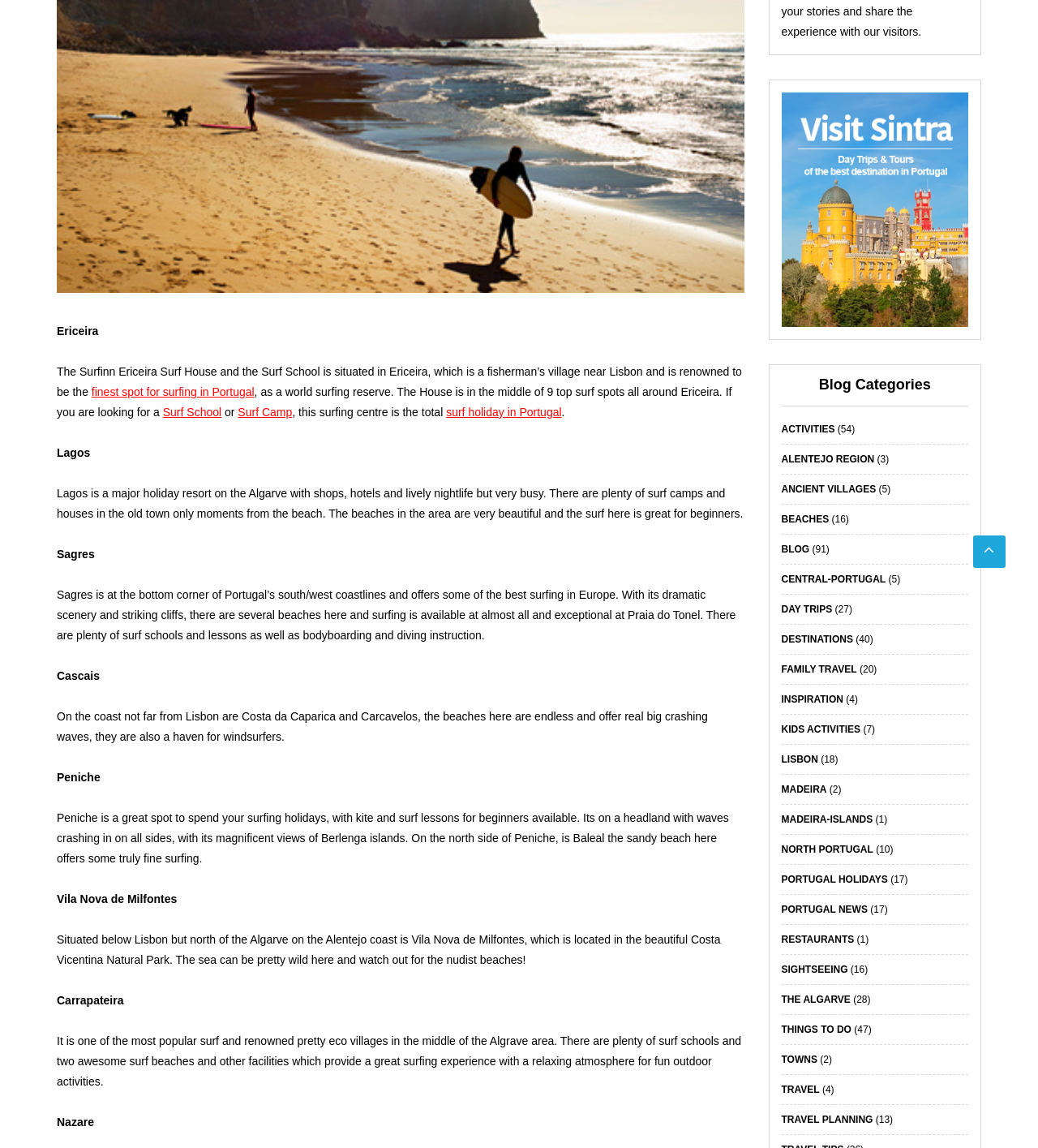Determine the bounding box coordinates for the UI element described. Format the coordinates as (top-left x, top-left y, bottom-right x, bottom-right y) and ensure all values are between 0 and 1. Element description: Things To Do

[0.753, 0.892, 0.82, 0.901]